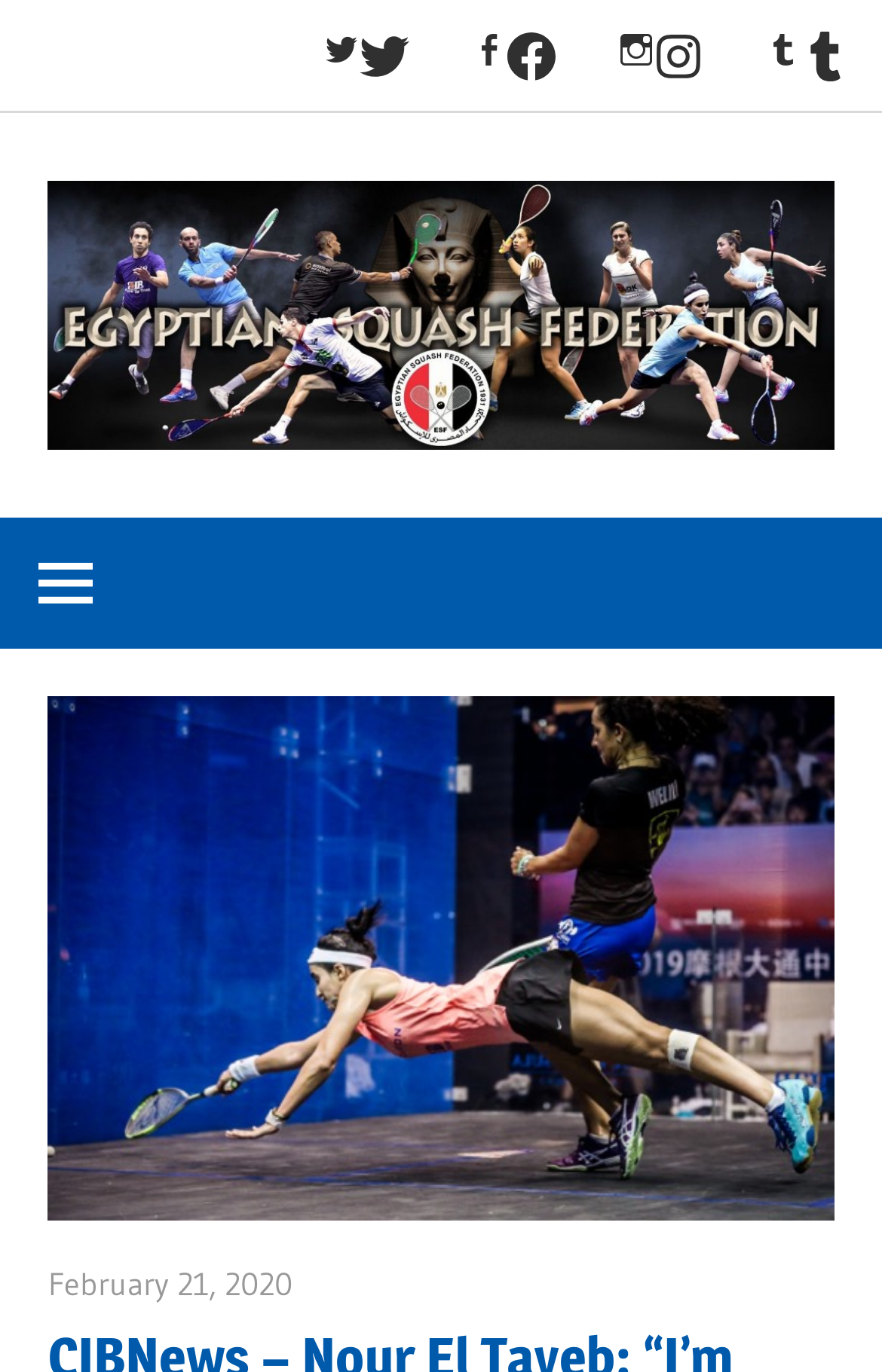Answer this question in one word or a short phrase: What is the name of the squash player?

Nour El Tayeb